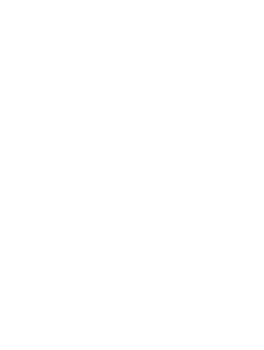What is the cafe known for?
Answer the question with a detailed explanation, including all necessary information.

According to the caption, Afro Jerk Cafe Ltd is celebrated locally for its delicious variety of home-cooked meals, which suggests that the cafe is known for its tasty and comforting dishes.